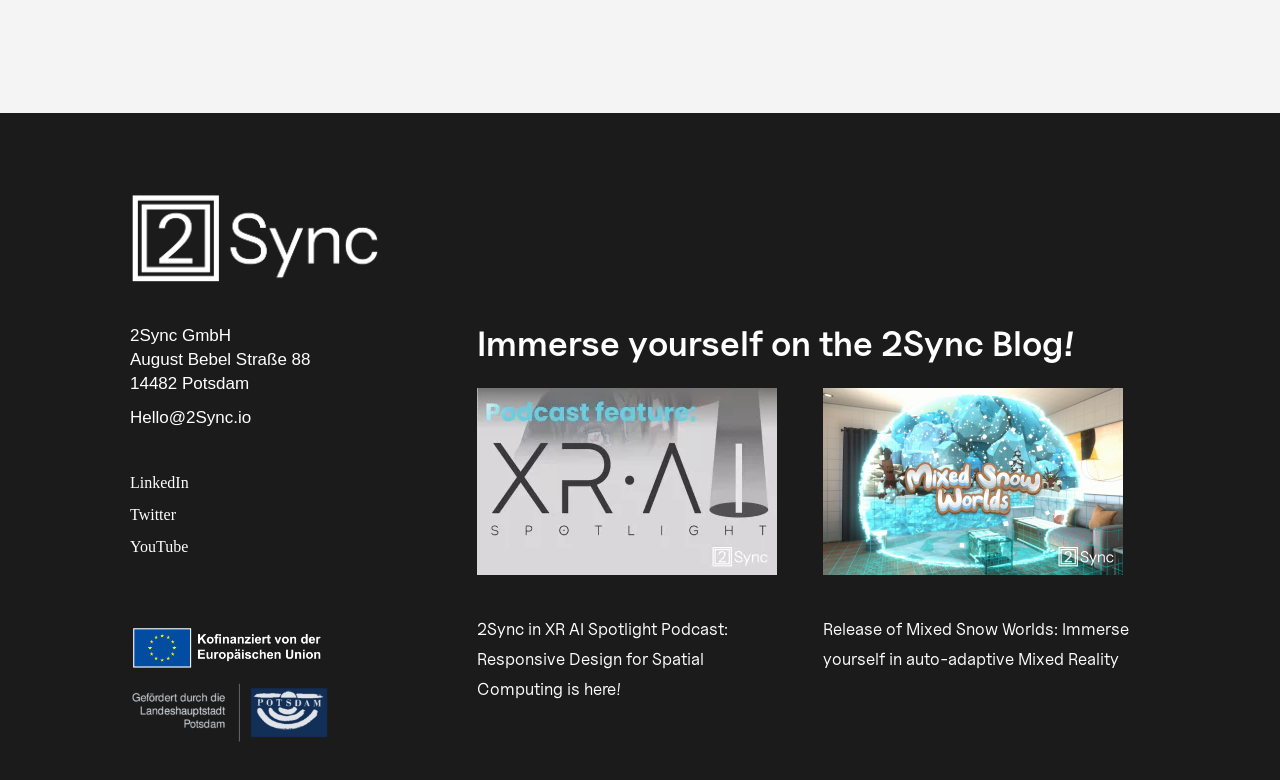Locate the UI element described by Twitter in the provided webpage screenshot. Return the bounding box coordinates in the format (top-left x, top-left y, bottom-right x, bottom-right y), ensuring all values are between 0 and 1.

[0.102, 0.645, 0.137, 0.676]